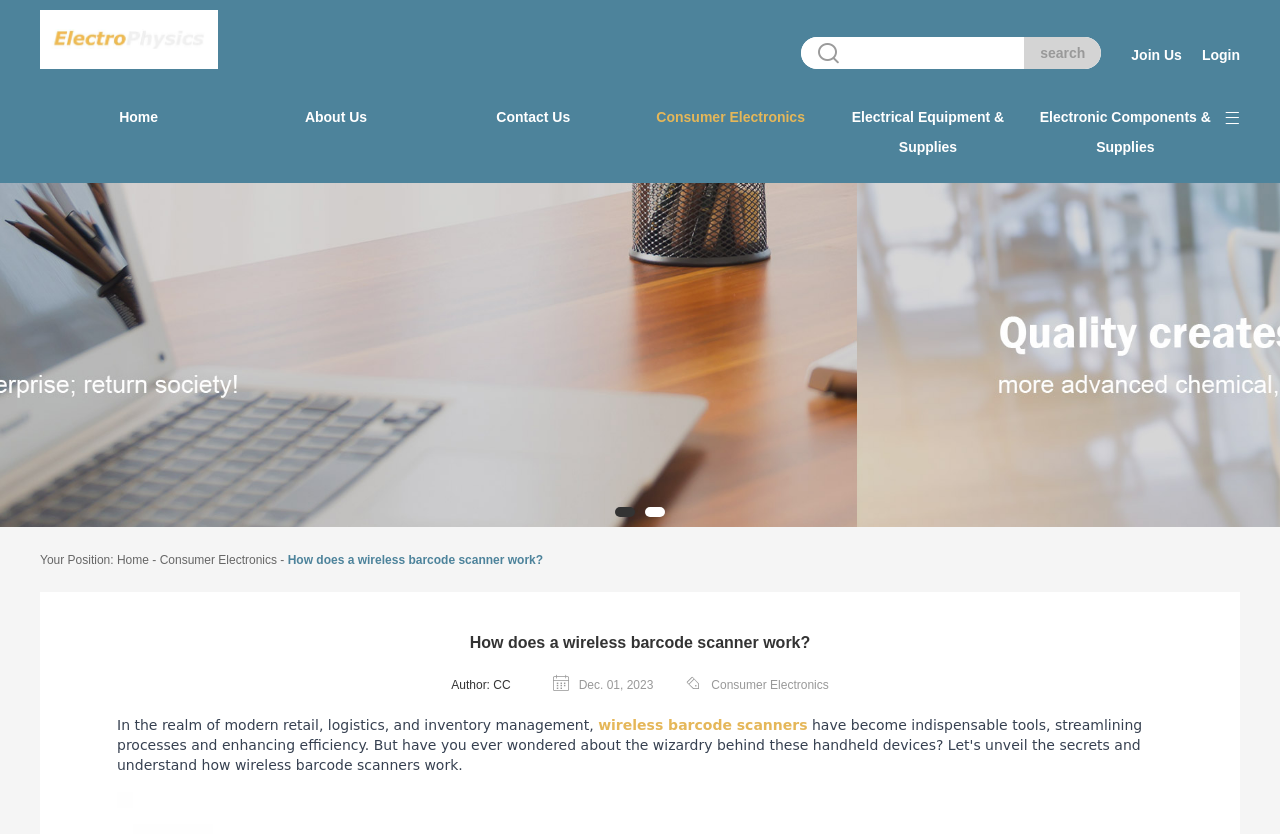Find the bounding box of the UI element described as: "wireless barcode scanners". The bounding box coordinates should be given as four float values between 0 and 1, i.e., [left, top, right, bottom].

[0.467, 0.86, 0.631, 0.879]